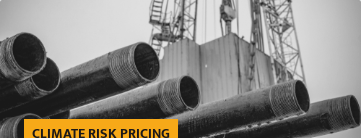Provide a comprehensive description of the image.

The image features a stark black and white photograph depicting oil drilling pipes arranged prominently in the foreground, leading the viewer’s eye towards a drilling rig in the background. The industrial scene is framed with a strong emphasis on the machinery and equipment, emphasizing the oil and gas sector's infrastructure. At the bottom of the image, a bold, orange banner boldly reads "CLIMATE RISK PRICING," highlighting the connection between financial assessments and environmental concerns within the energy industry. This image encapsulates the thematic exploration of the risks associated with climate change in financial contexts, particularly as it relates to oil and gas investments.